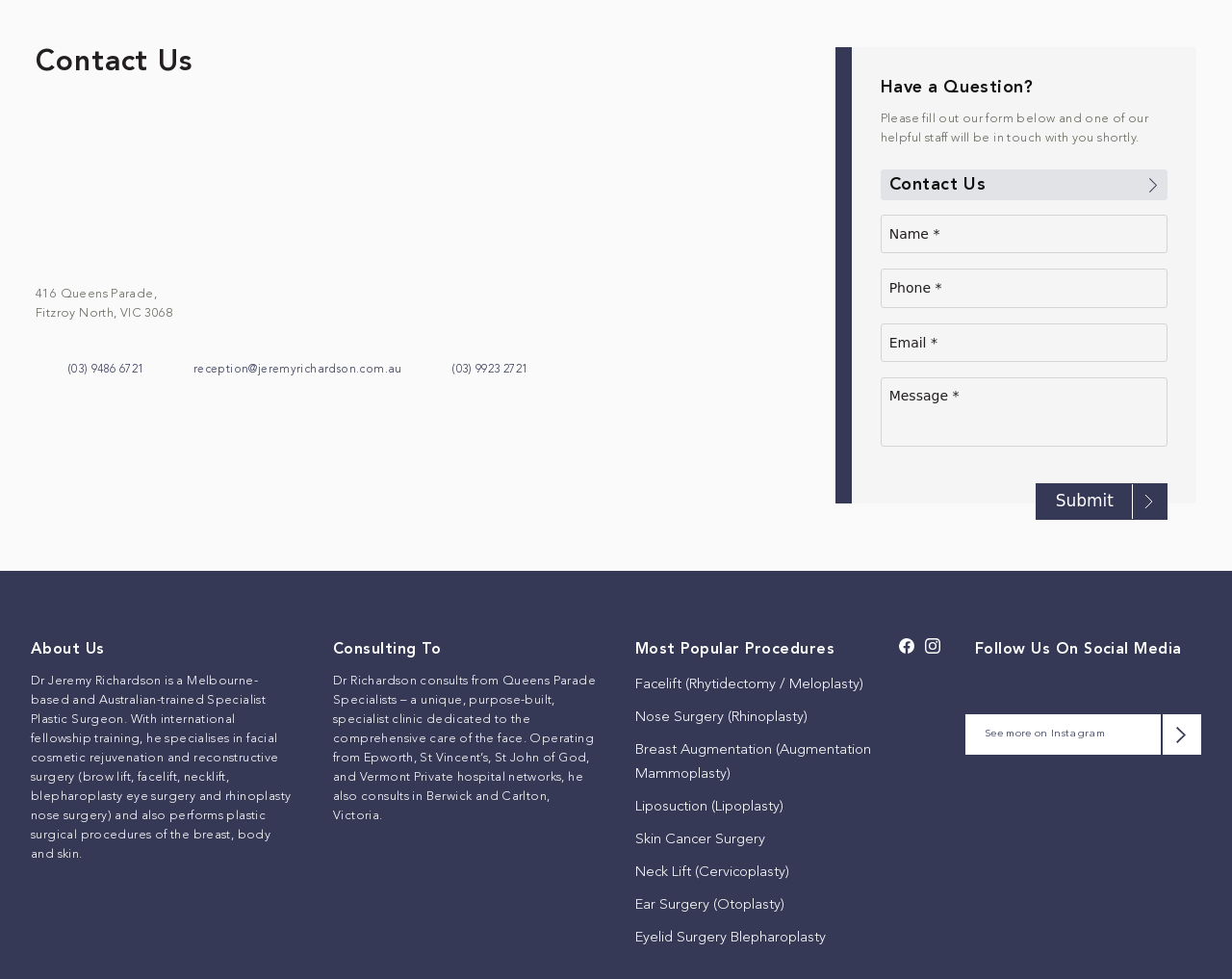Use a single word or phrase to answer the question: 
What is Dr. Richardson's specialty?

Facial cosmetic rejuvenation and reconstructive surgery